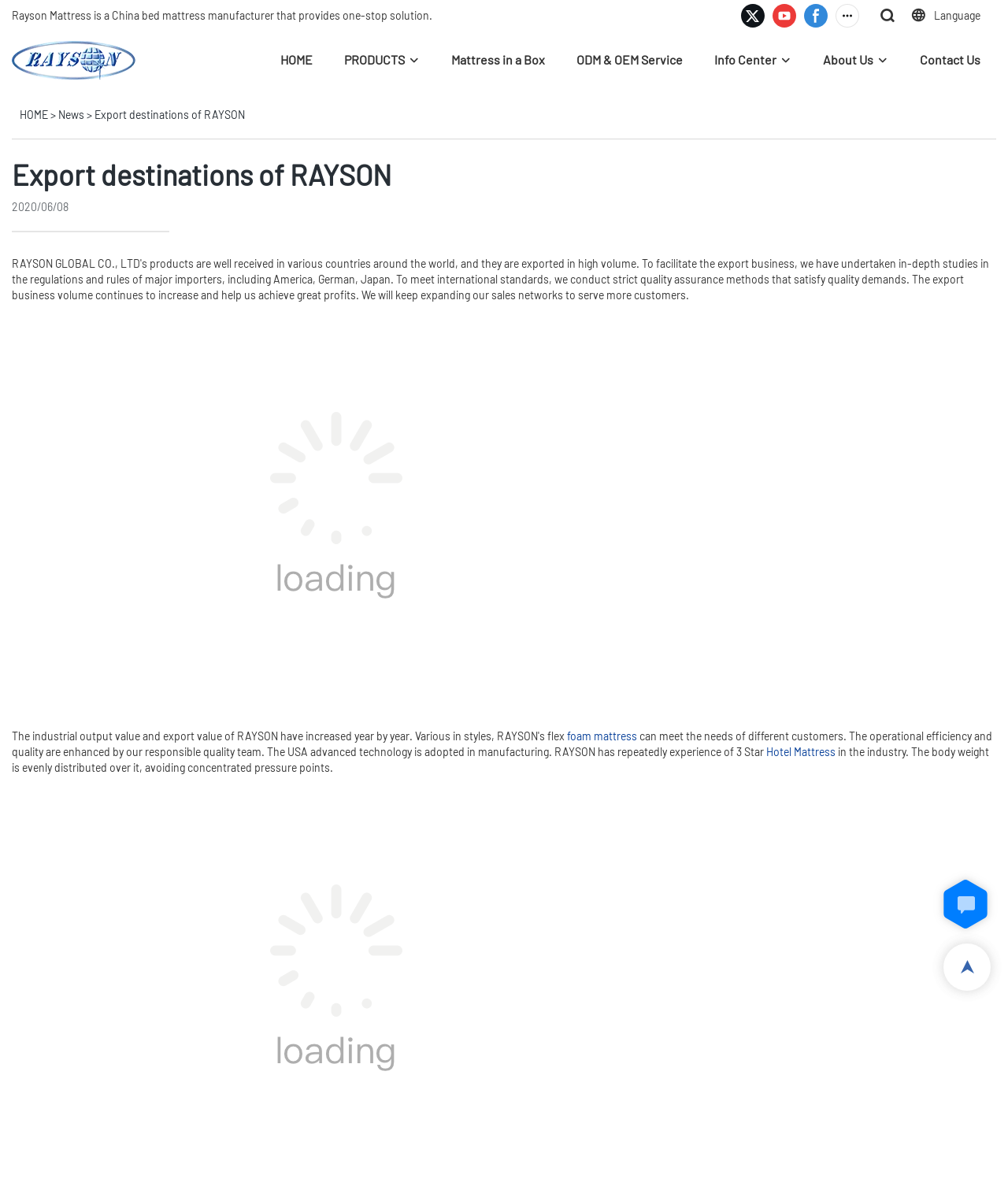Locate the bounding box coordinates of the clickable region necessary to complete the following instruction: "Read about Export destinations of RAYSON". Provide the coordinates in the format of four float numbers between 0 and 1, i.e., [left, top, right, bottom].

[0.012, 0.117, 0.988, 0.163]